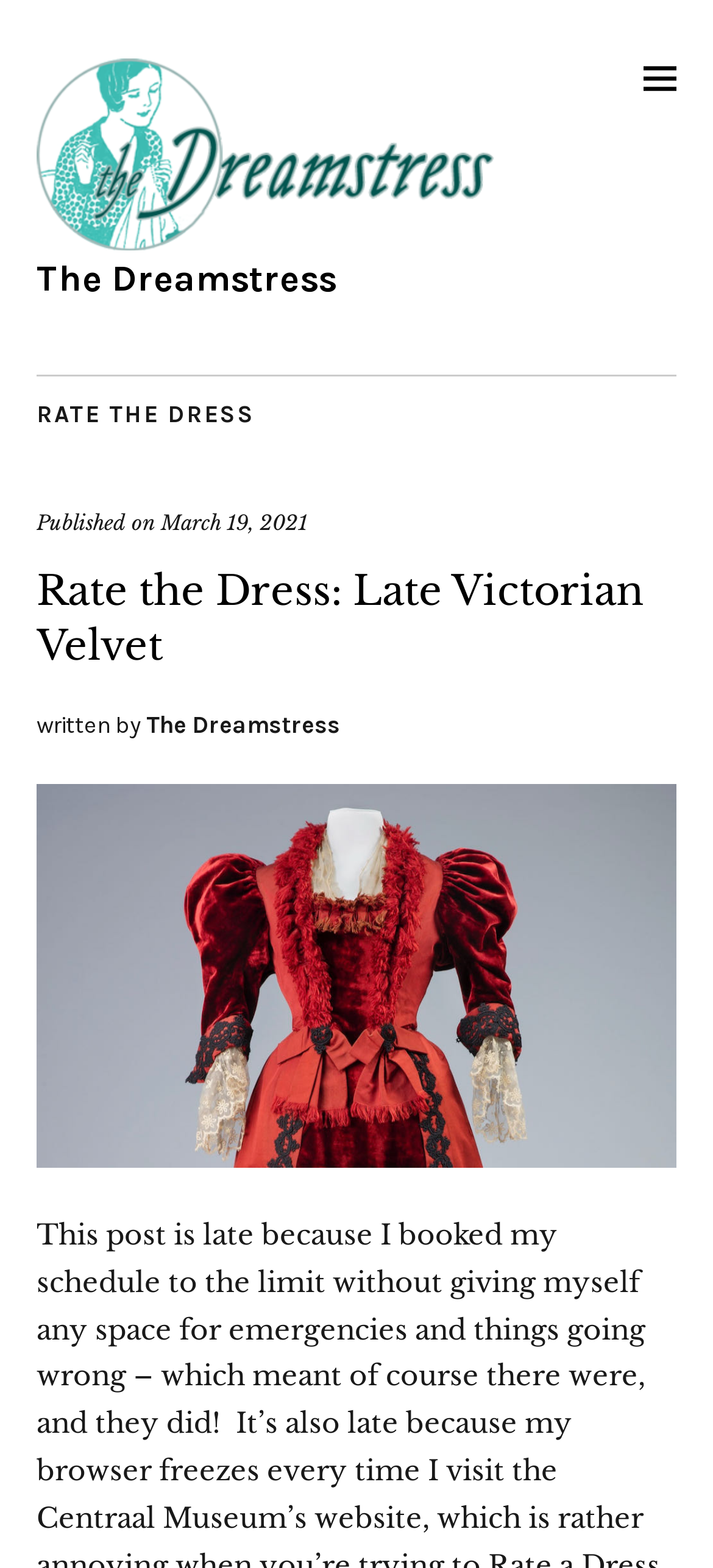Examine the image and give a thorough answer to the following question:
Where is the dress from?

The origin of the dress can be found in the description of the image, which says 'Dress in two parts, 1896, silk, lace and passementerie, 10592:001-002 Centraal Museum Utrecht', suggesting that the dress is from the Centraal Museum Utrecht.